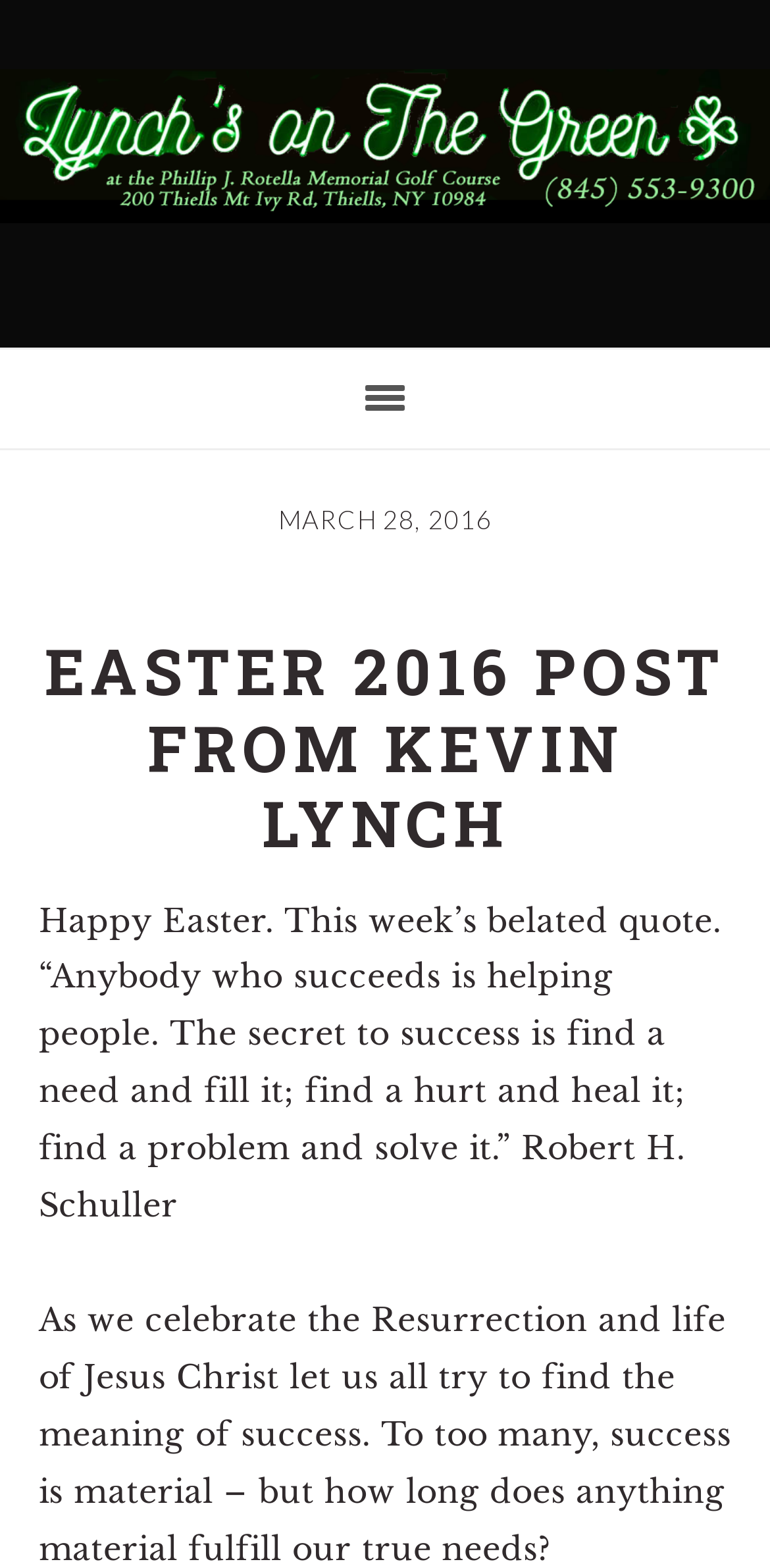Convey a detailed summary of the webpage, mentioning all key elements.

The webpage is a blog post titled "Easter 2016 Post from Kevin Lynch". At the top-left corner, there is a link to "Skip to main content". Next to it, on the top-left section of the page, is the "Lynch's on the Green logo" image, which is accompanied by a link with the same name. Below the logo, there is a time element displaying the date "MARCH 28, 2016".

The main content of the page is divided into sections. The first section is a heading that reads "EASTER 2016 POST FROM KEVIN LYNCH", which spans almost the entire width of the page. Below the heading, there is a paragraph of text that quotes Robert H. Schuller, saying "Anybody who succeeds is helping people. The secret to success is find a need and fill it; find a hurt and heal it; find a problem and solve it." This paragraph is followed by another one that reflects on the meaning of success, encouraging readers to look beyond material fulfillment.

Overall, the webpage has a simple layout with a prominent logo at the top, a clear heading, and two paragraphs of text that form the main content.